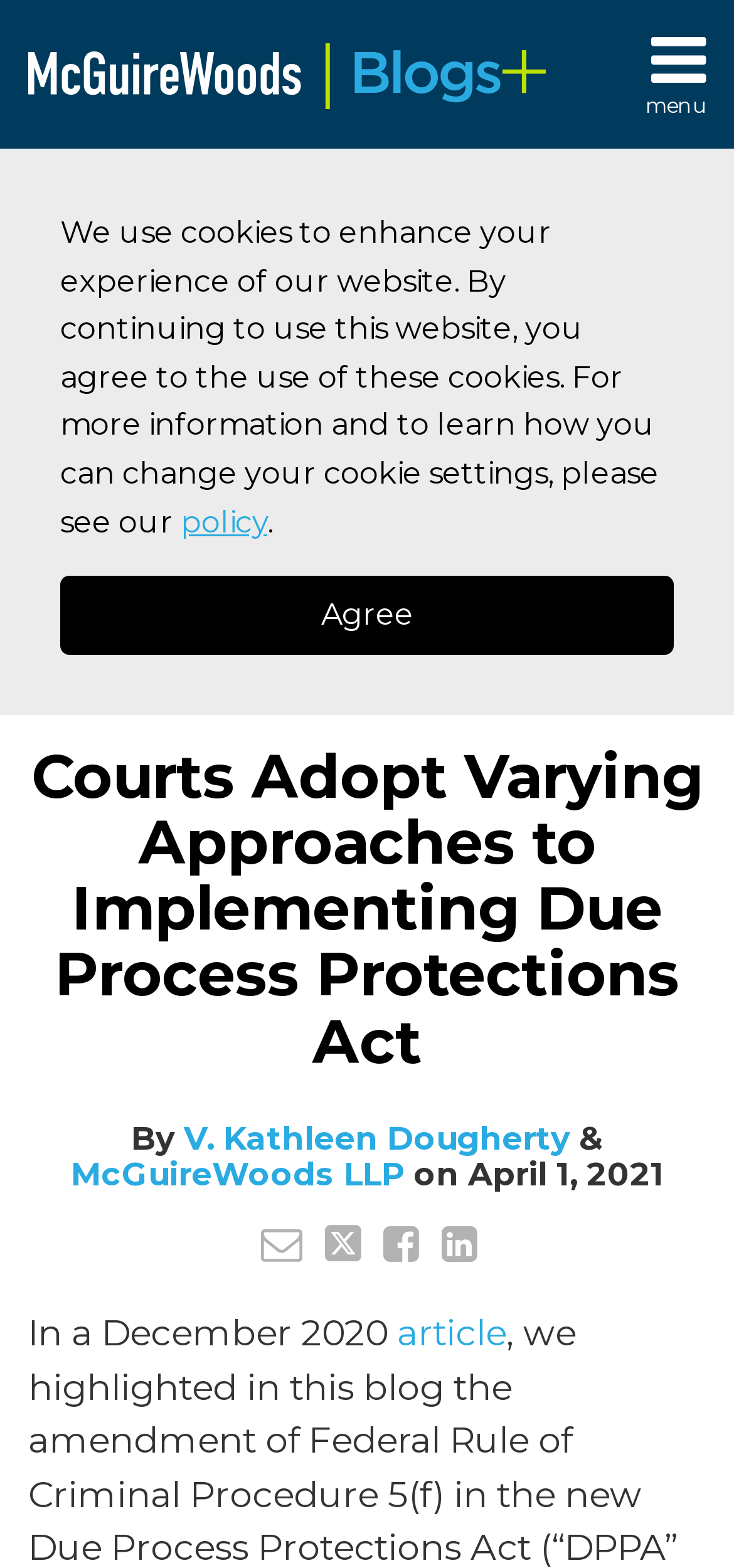Please provide a short answer using a single word or phrase for the question:
Who wrote the article?

V. Kathleen Dougherty & McGuireWoods LLP